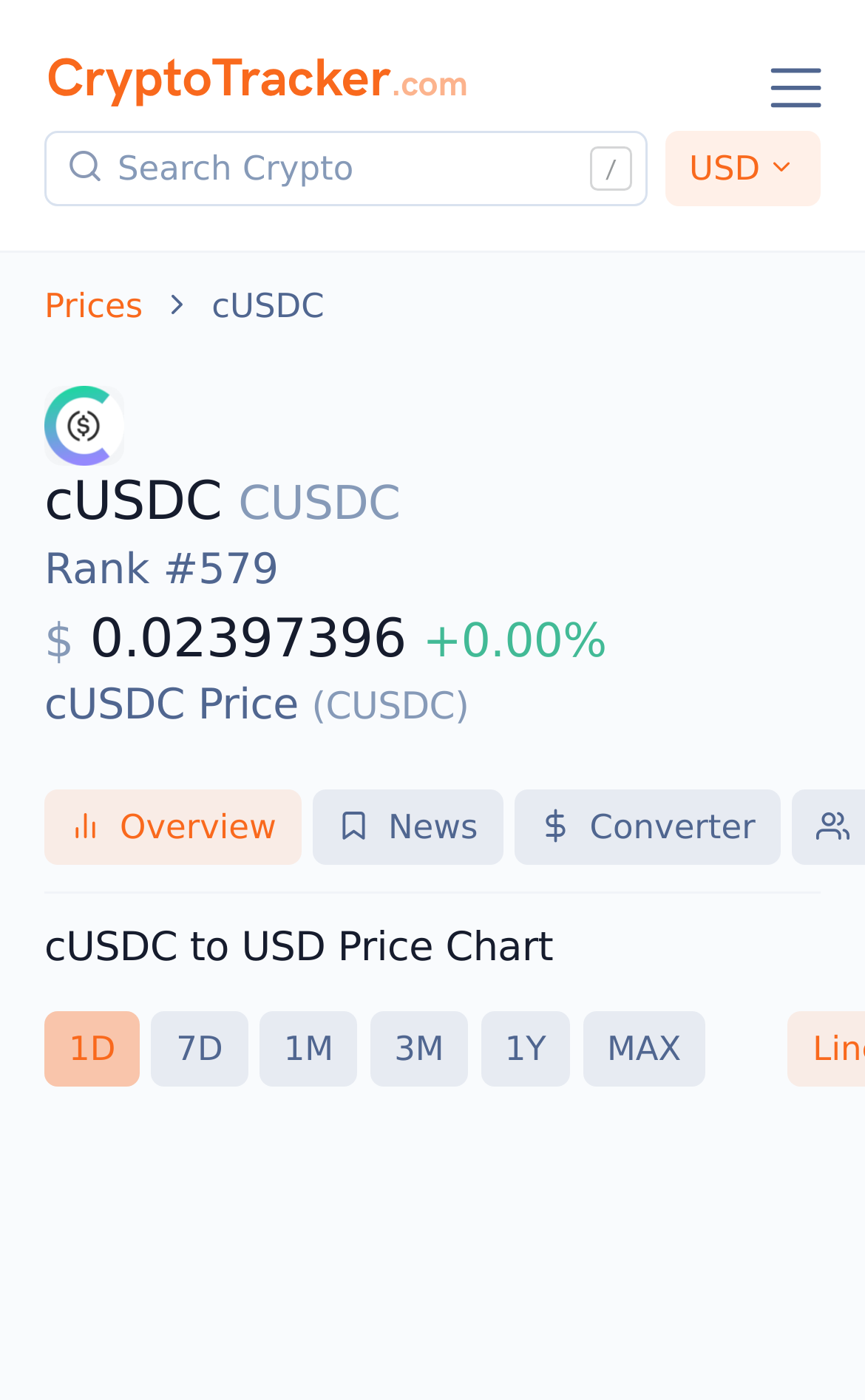Elaborate on the webpage's design and content in a detailed caption.

This webpage is about cUSDC, a cryptocurrency, and provides various information about it. At the top left, there is a logo of Crypto Tracker, and next to it, a toggle navigation button. Below the logo, there is a search box where users can search for other cryptocurrencies. On the top right, there is a button to switch the currency to USD, accompanied by a dropdown icon.

Below the top navigation bar, there is a breadcrumb navigation section that shows the current page's location. It consists of a link to the "Prices" page and a text "cUSDC". To the right of the breadcrumb, there is an image of the cUSDC logo.

The main content of the page is divided into several sections. The first section displays the current price of cUSDC, with the rank #579, and the price change percentage. Below this section, there are three links to different pages: "Overview", "News", and "Converter".

The next section is a horizontal separator, followed by a heading that reads "cUSDC to USD Price Chart". Below the heading, there are six buttons to switch the time frame of the price chart, ranging from 1 day to 1 year and a maximum time frame.

Overall, this webpage provides a comprehensive overview of cUSDC, including its current price, price chart, and other relevant information.